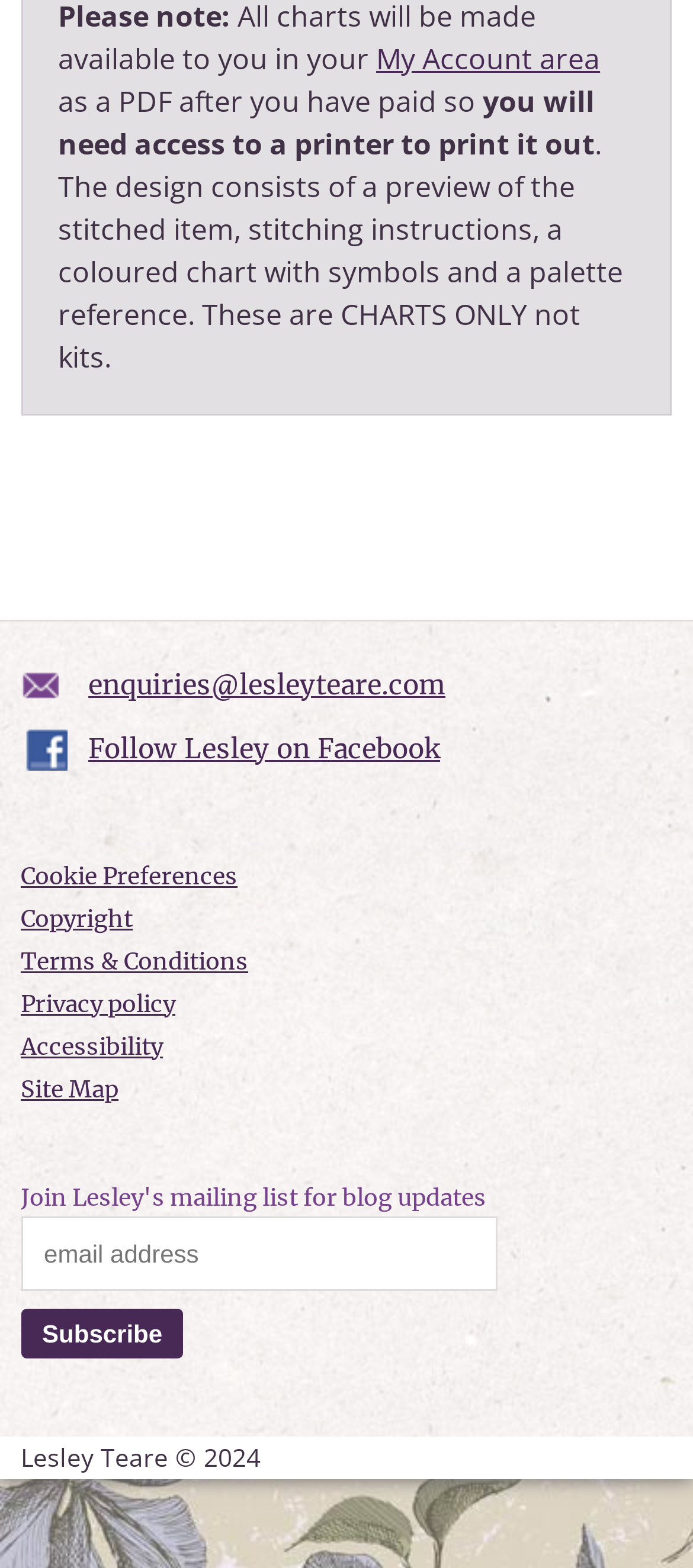Please provide a brief answer to the following inquiry using a single word or phrase:
What is the function of the 'Subscribe' button?

Subscribe to mailing list